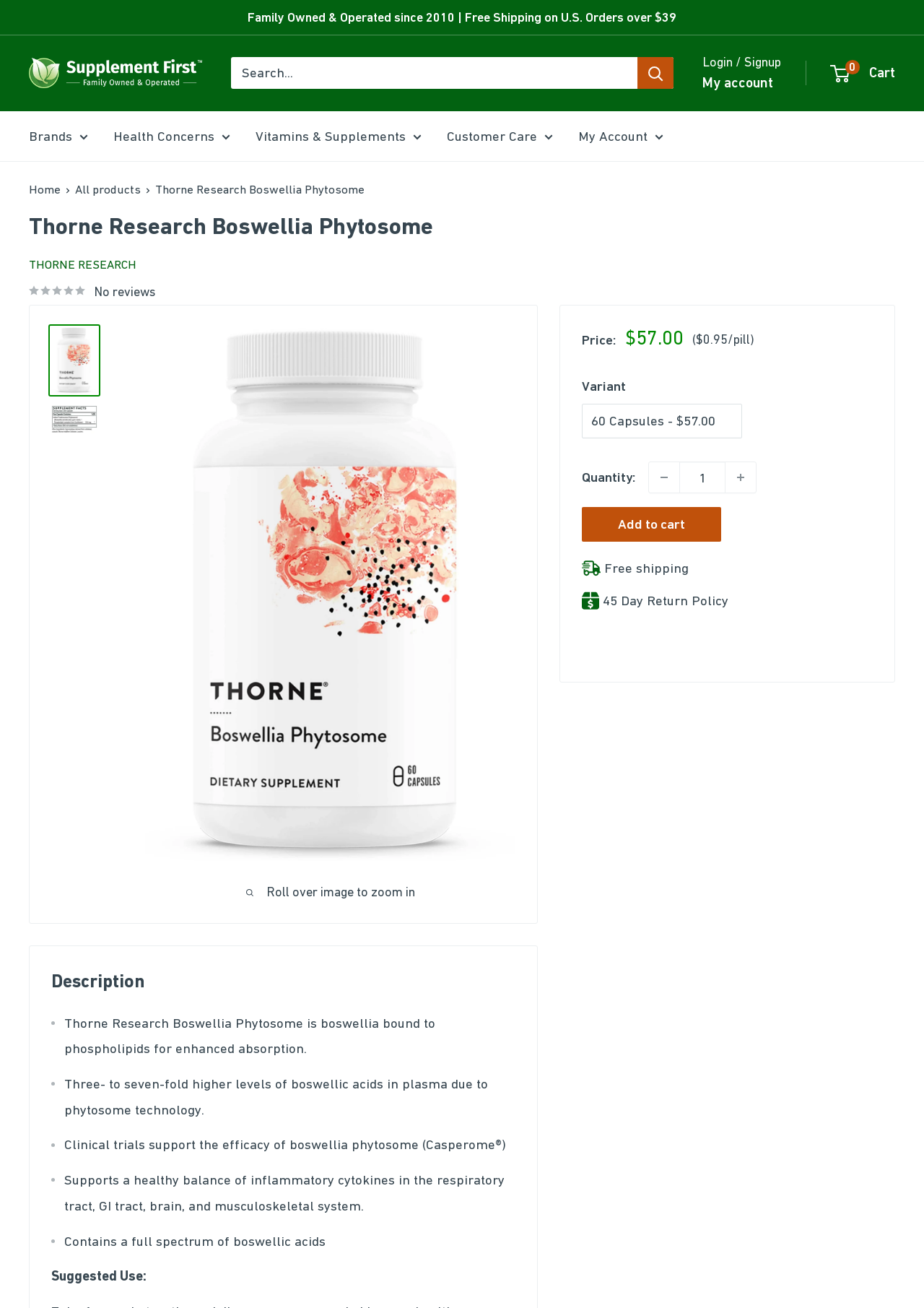Please locate the bounding box coordinates for the element that should be clicked to achieve the following instruction: "Call the phone number". Ensure the coordinates are given as four float numbers between 0 and 1, i.e., [left, top, right, bottom].

None